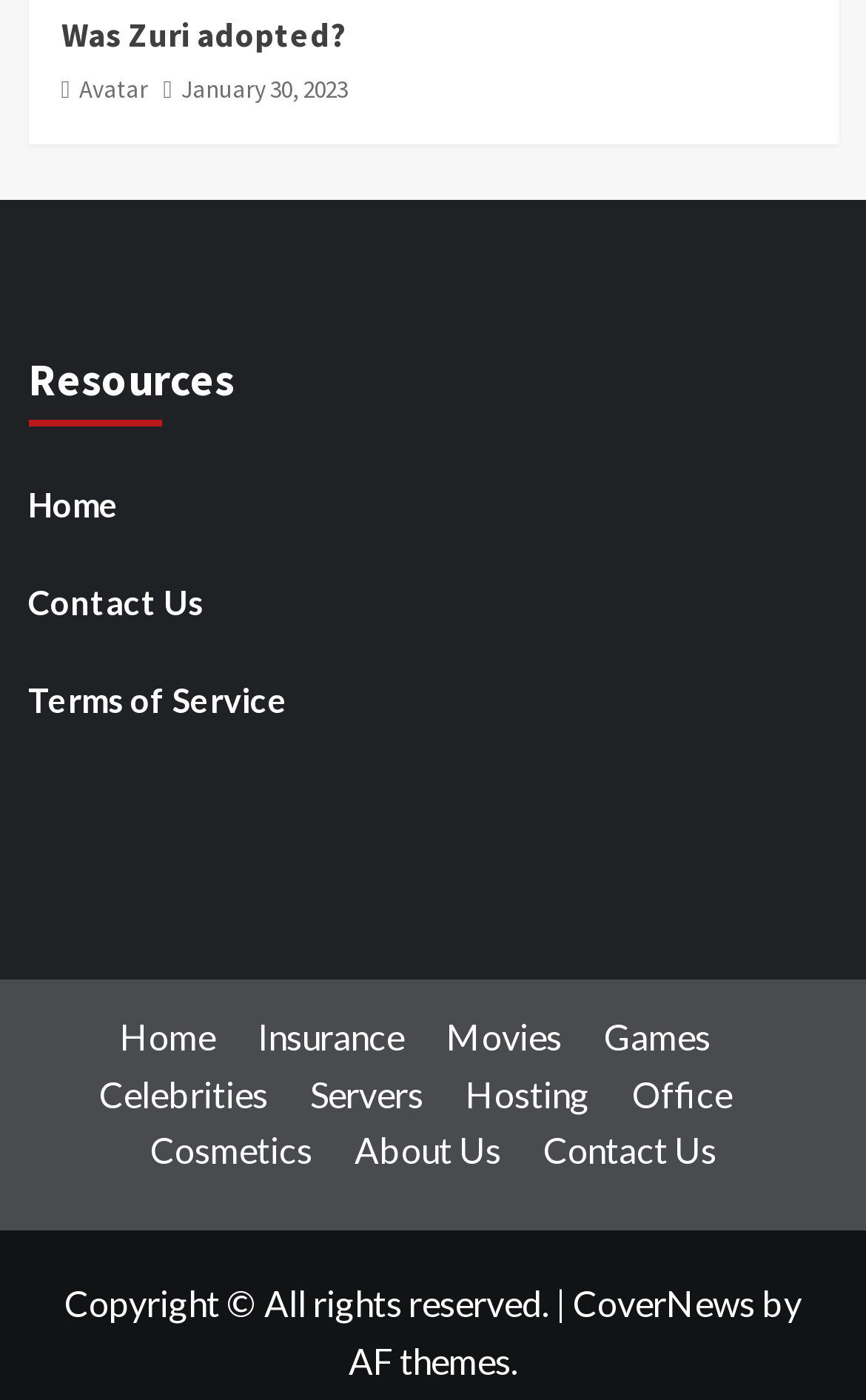Locate the bounding box coordinates of the element's region that should be clicked to carry out the following instruction: "Go to the 'Home' page". The coordinates need to be four float numbers between 0 and 1, i.e., [left, top, right, bottom].

[0.032, 0.341, 0.968, 0.403]